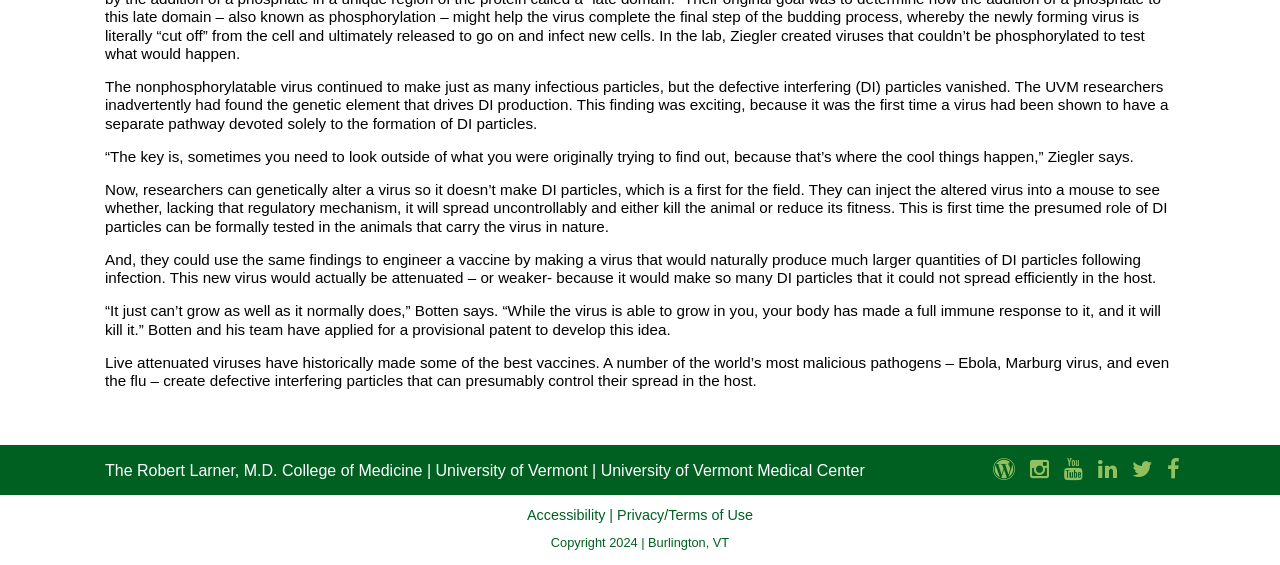What is the copyright year mentioned at the bottom of the webpage?
Using the information from the image, provide a comprehensive answer to the question.

The copyright information is present at the bottom of the webpage, which mentions the year 2024 as the copyright year.